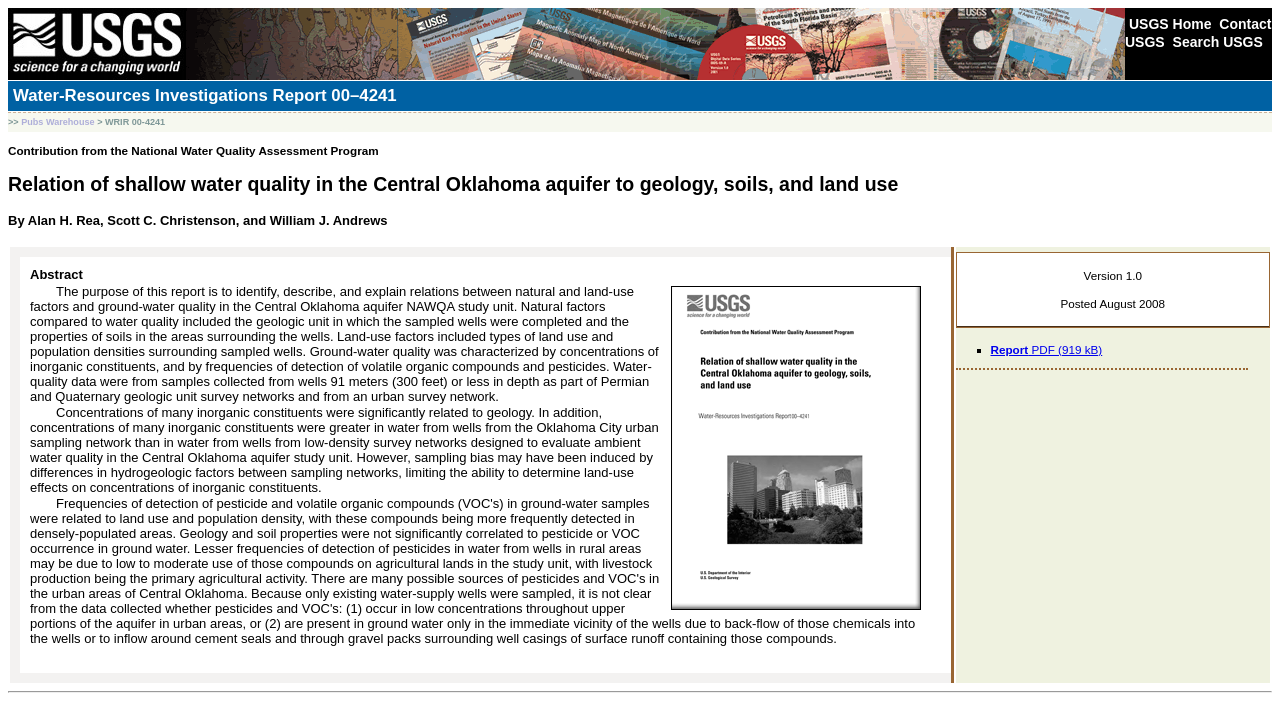What is the purpose of the report?
From the image, provide a succinct answer in one word or a short phrase.

To identify relations between natural and land-use factors and ground-water quality